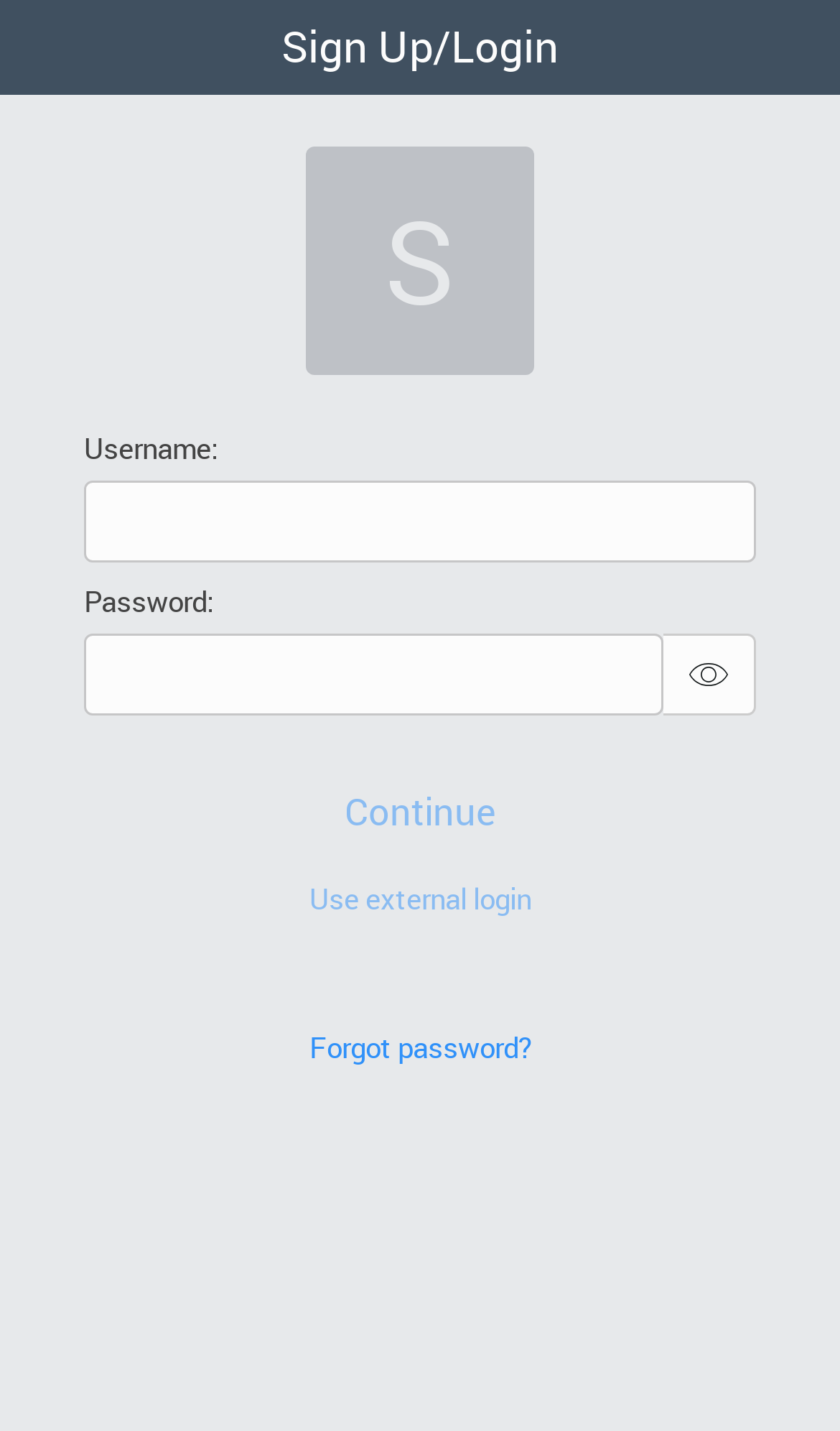Given the description Forgot password?, predict the bounding box coordinates of the UI element. Ensure the coordinates are in the format (top-left x, top-left y, bottom-right x, bottom-right y) and all values are between 0 and 1.

[0.353, 0.717, 0.647, 0.749]